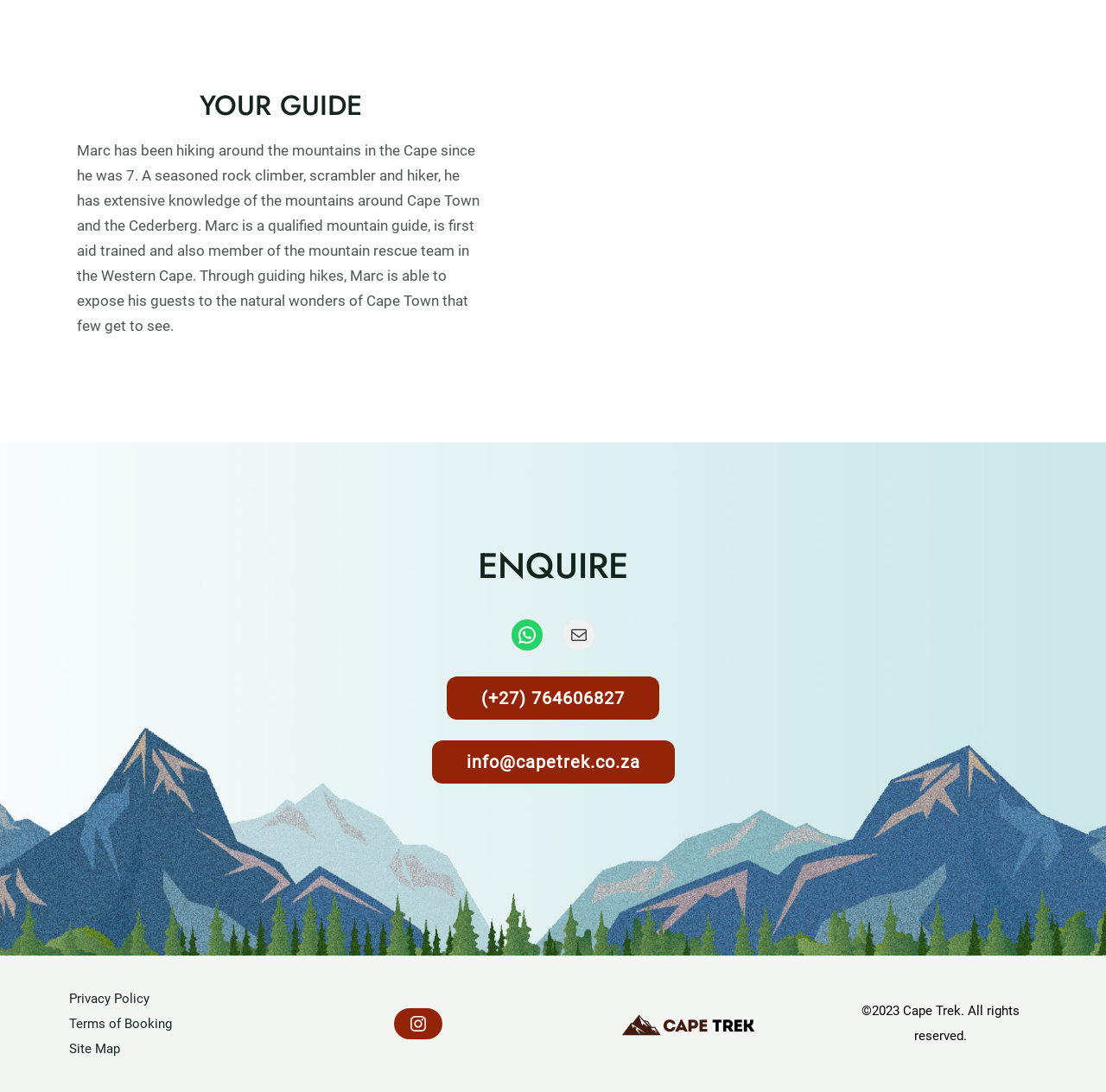Using the webpage screenshot, locate the HTML element that fits the following description and provide its bounding box: "Terms of Booking".

[0.062, 0.926, 0.167, 0.949]